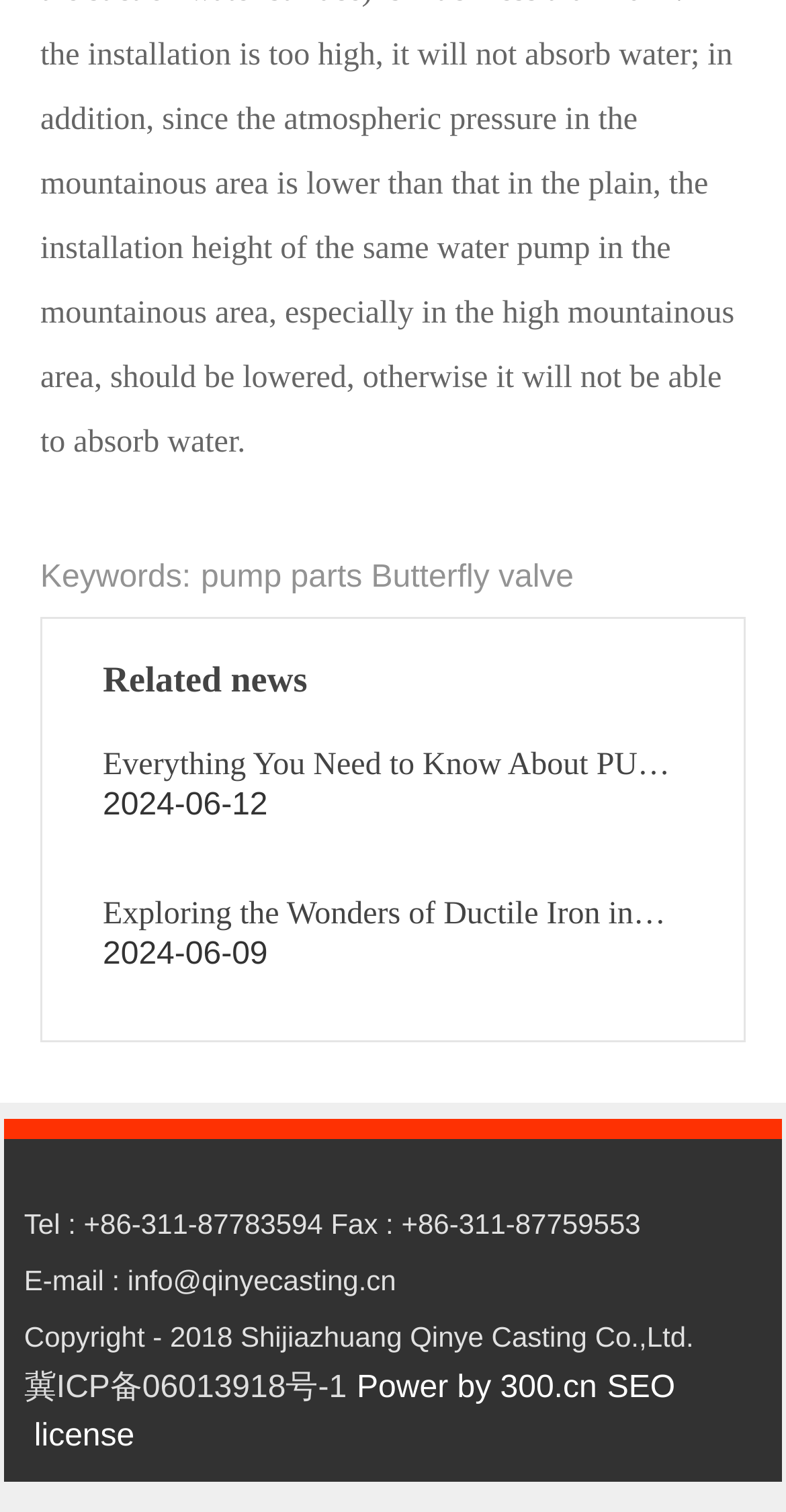Identify the coordinates of the bounding box for the element that must be clicked to accomplish the instruction: "Check the license information".

[0.043, 0.938, 0.171, 0.961]